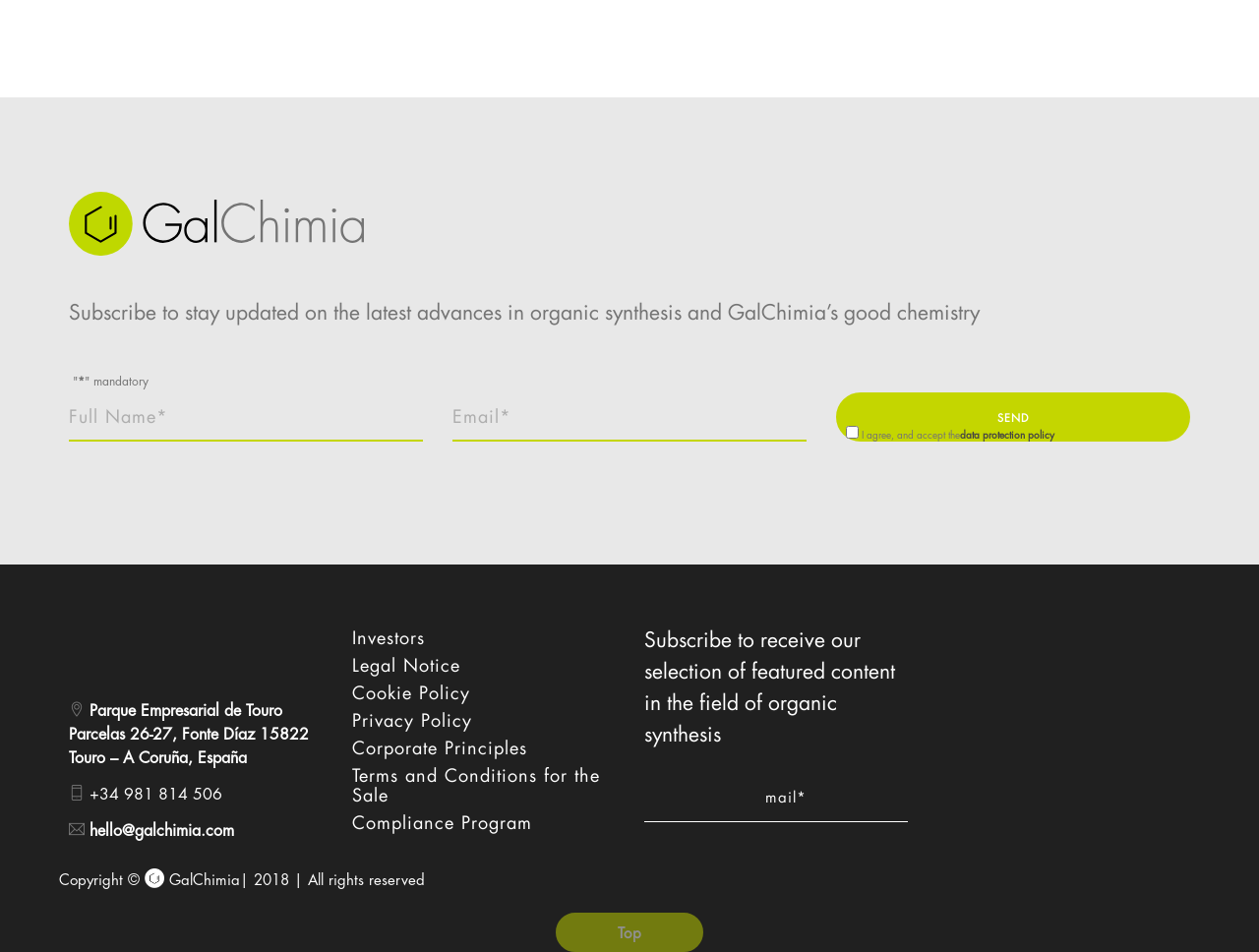What is the purpose of the form?
Please interpret the details in the image and answer the question thoroughly.

The purpose of the form is to contact GalChimia, as indicated by the form label 'Contact form' and the presence of fields for name, email, and a send button.